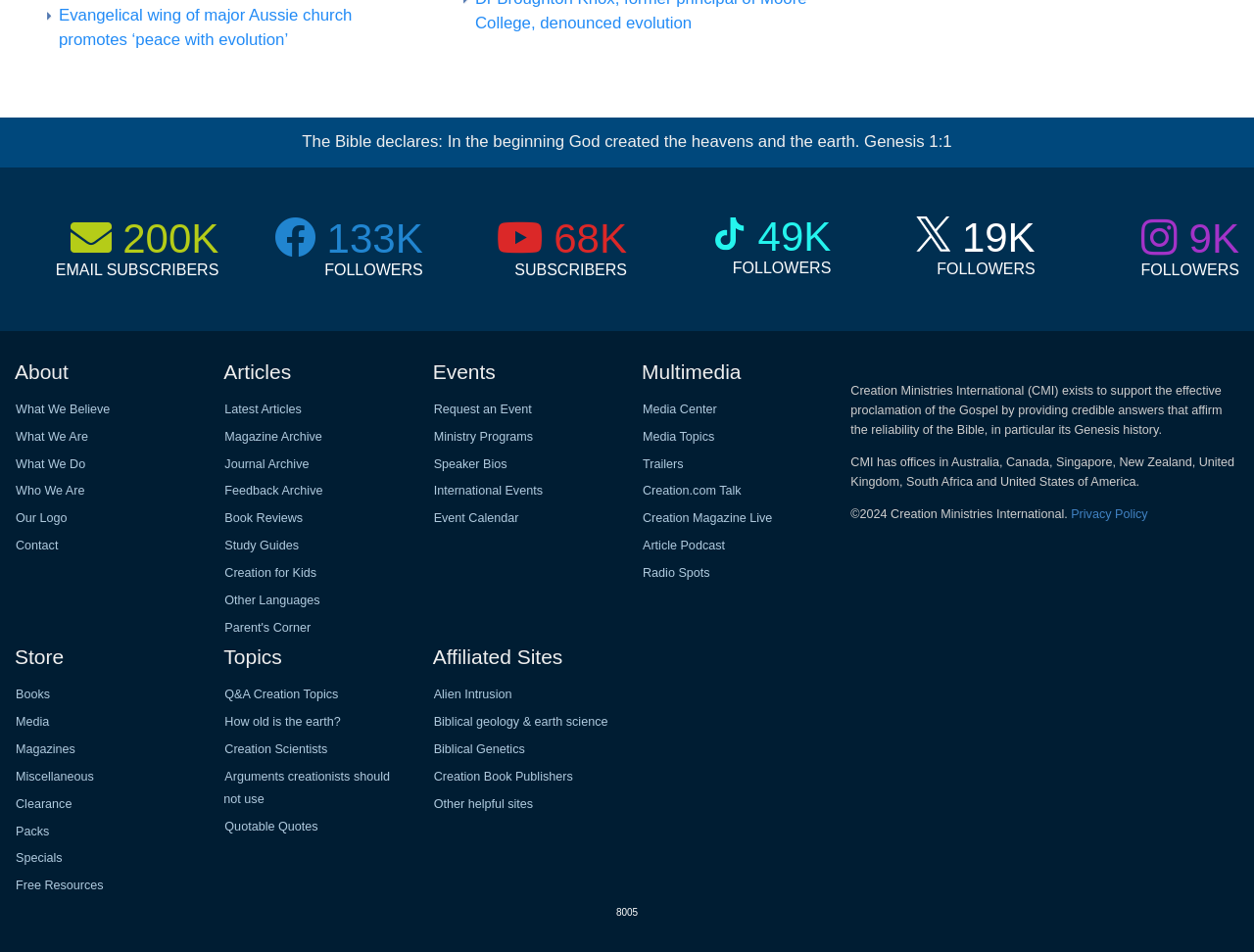Please pinpoint the bounding box coordinates for the region I should click to adhere to this instruction: "View 'Latest Articles'".

[0.167, 0.423, 0.24, 0.437]